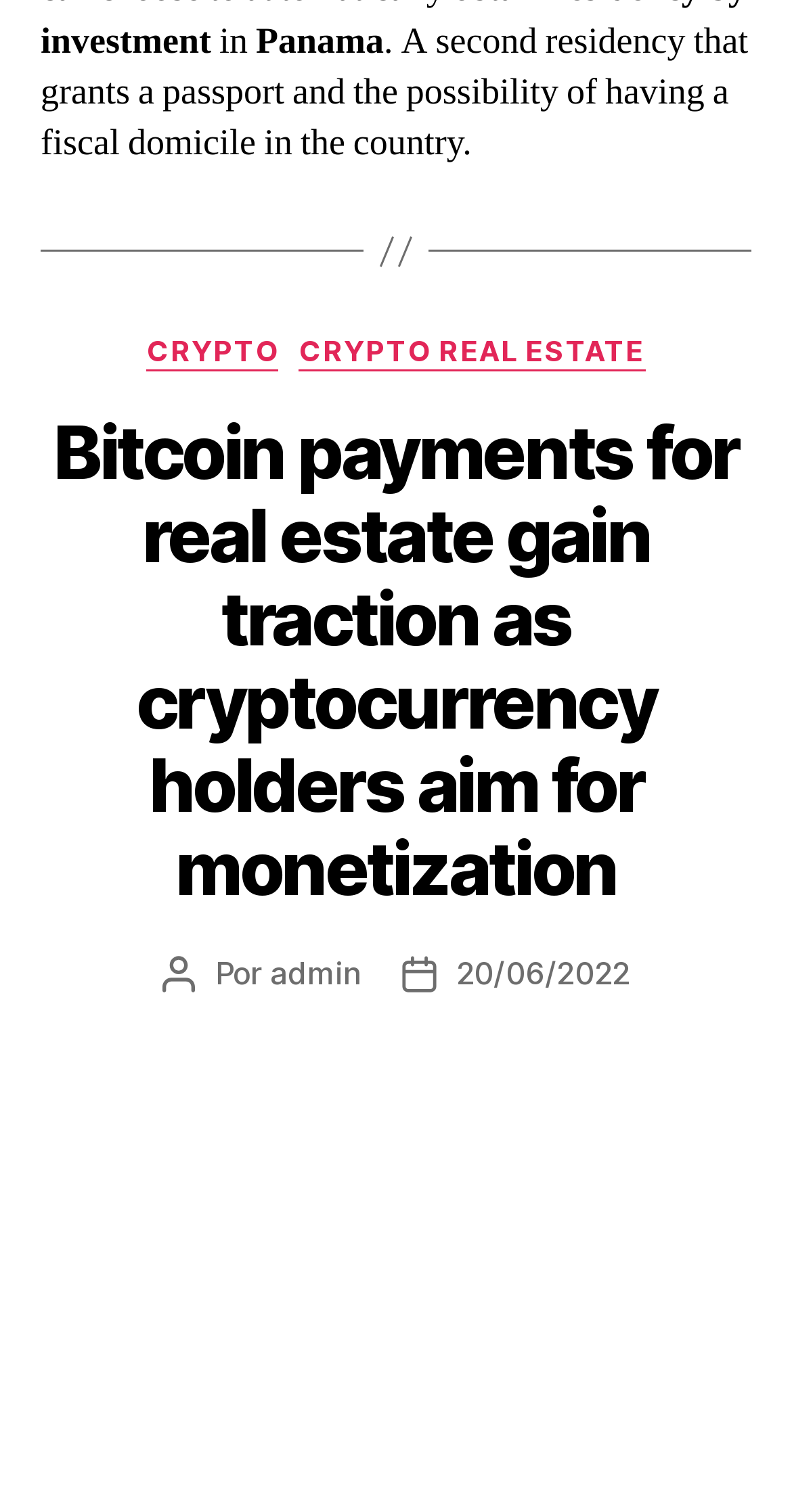Examine the image carefully and respond to the question with a detailed answer: 
What is the country mentioned?

The country mentioned is Panama, which is stated in the StaticText element with the text 'Panama' and bounding box coordinates [0.323, 0.012, 0.485, 0.042].